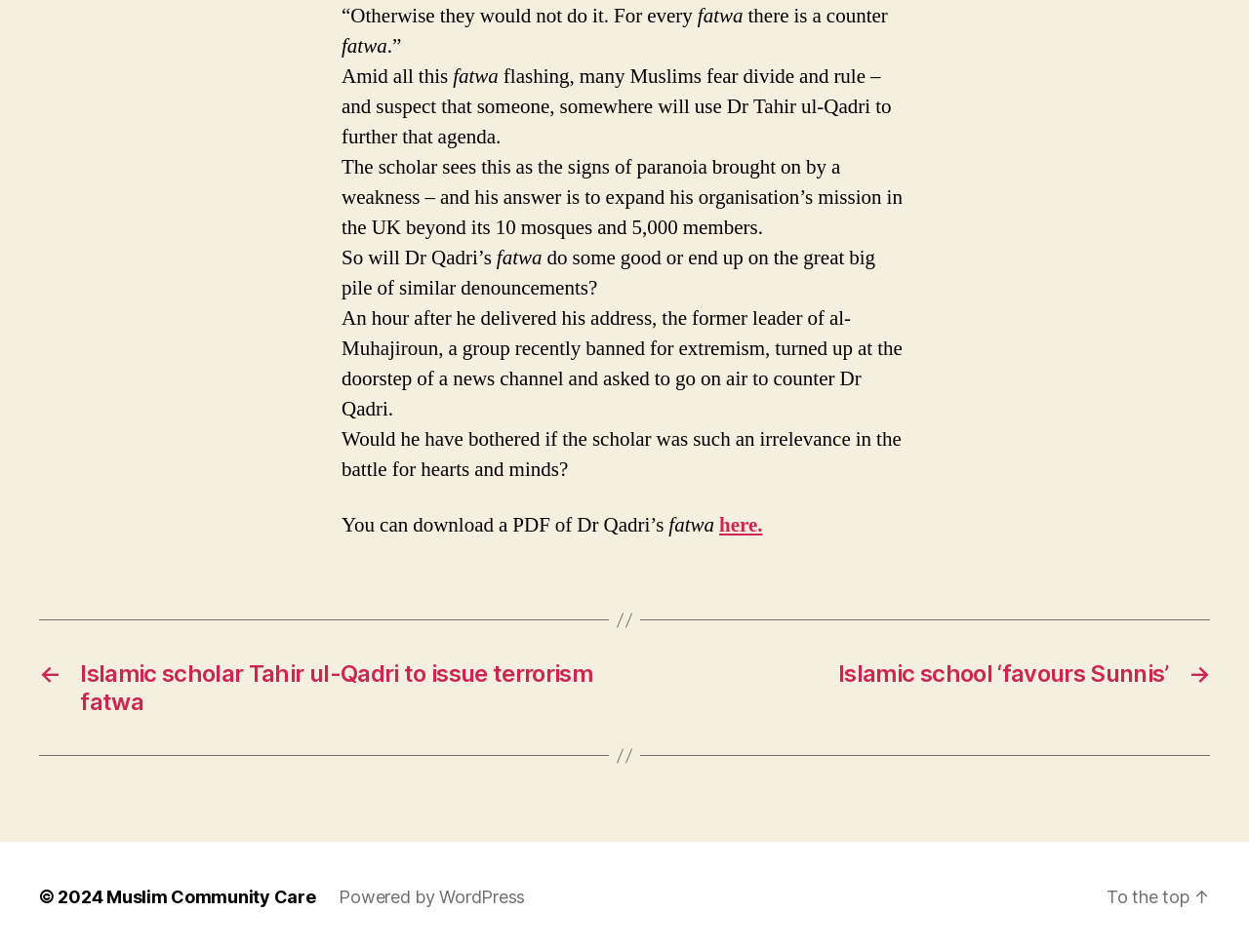What is the topic of the article?
Based on the image, provide your answer in one word or phrase.

Fatwa against terrorism